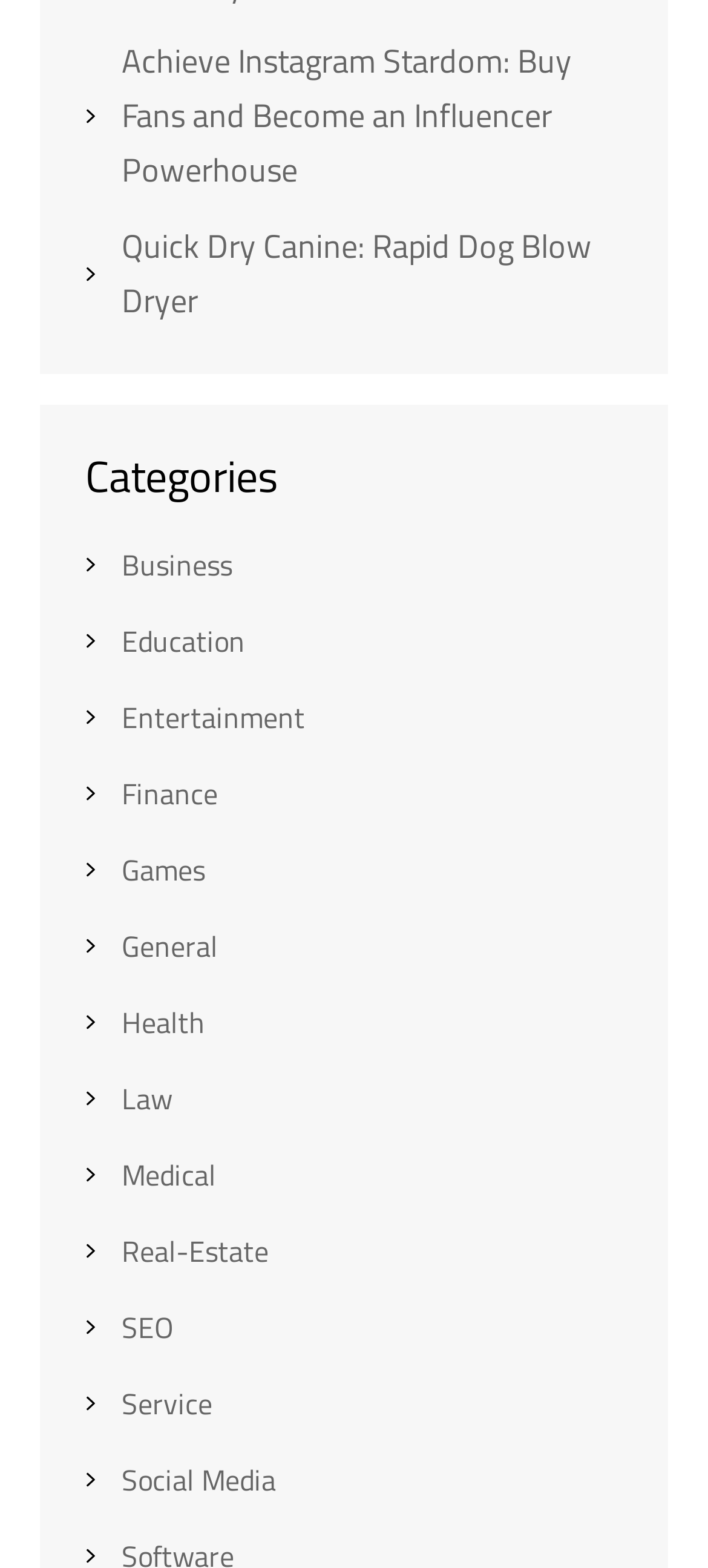How many links are there above the 'Categories' heading?
Using the image, provide a concise answer in one word or a short phrase.

2